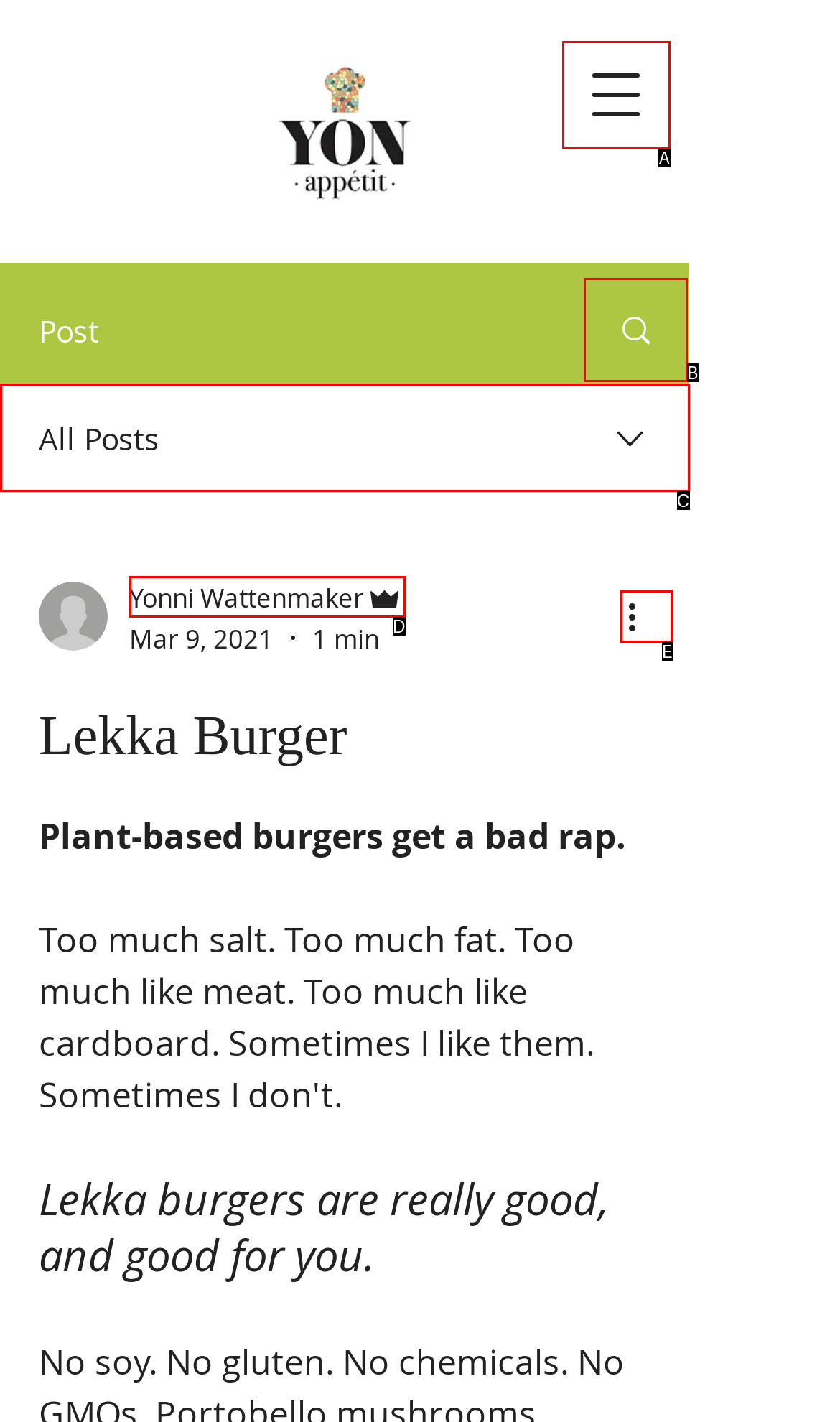Please select the letter of the HTML element that fits the description: Search. Answer with the option's letter directly.

B